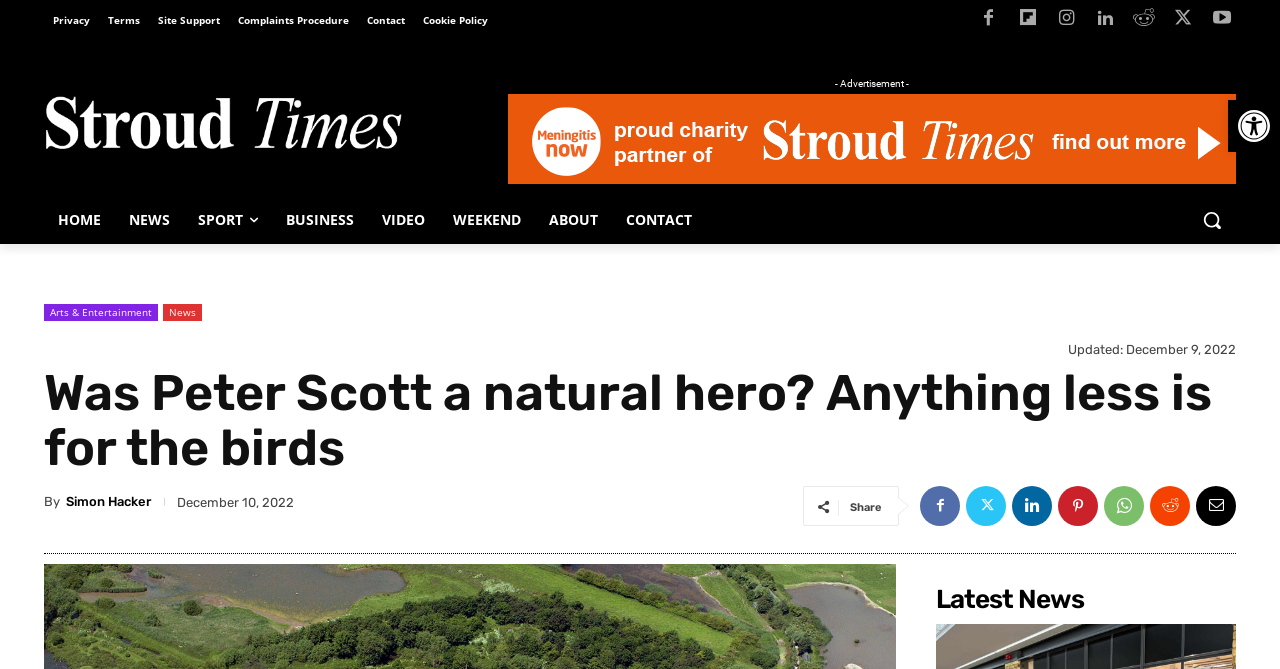Can you identify the bounding box coordinates of the clickable region needed to carry out this instruction: 'Open Accessibility Tools'? The coordinates should be four float numbers within the range of 0 to 1, stated as [left, top, right, bottom].

[0.959, 0.149, 1.0, 0.227]